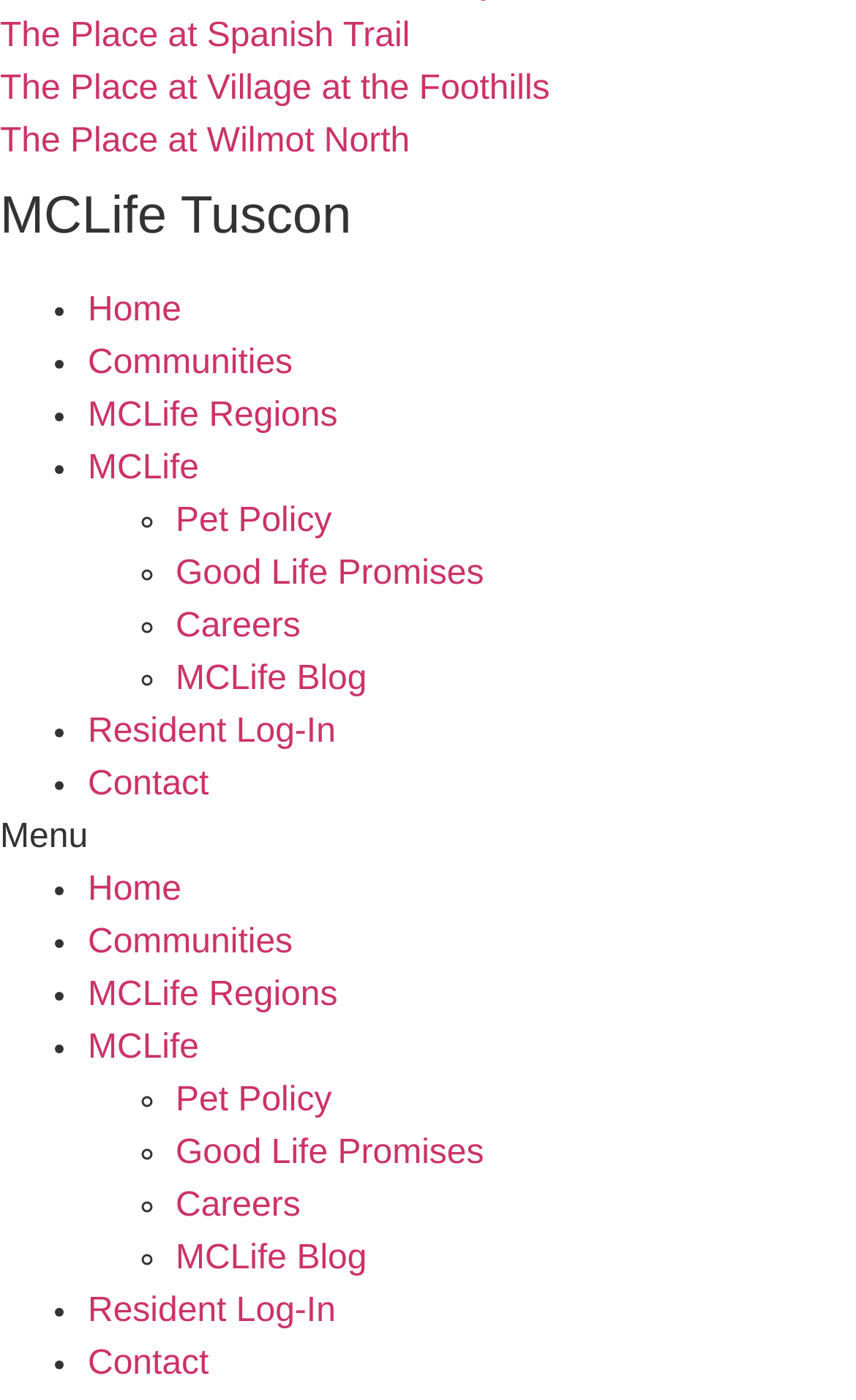Using the webpage screenshot, find the UI element described by MCLife Blog. Provide the bounding box coordinates in the format (top-left x, top-left y, bottom-right x, bottom-right y), ensuring all values are floating point numbers between 0 and 1.

[0.205, 0.471, 0.429, 0.498]